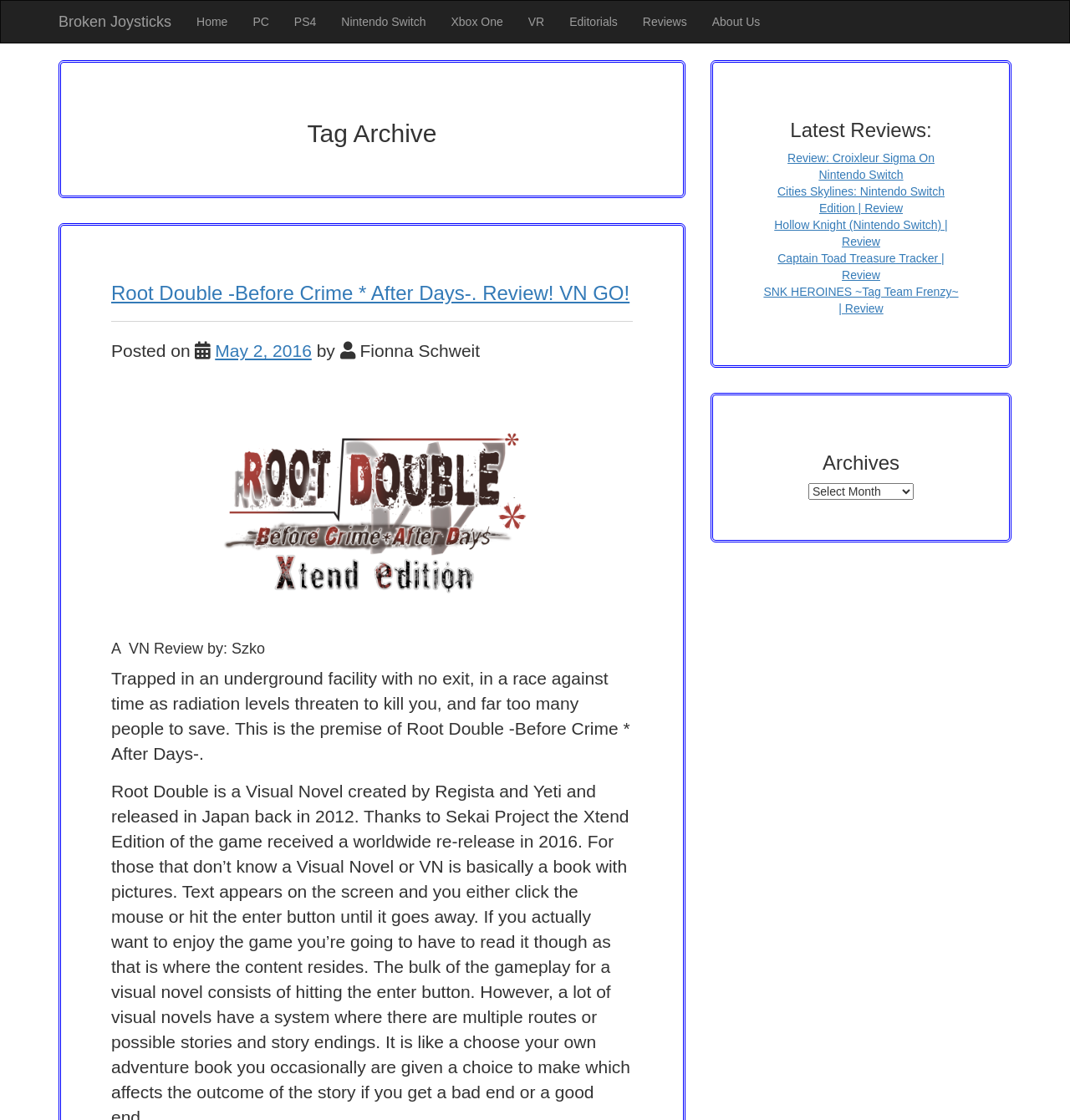Determine the coordinates of the bounding box for the clickable area needed to execute this instruction: "read review of Croixleur Sigma On Nintendo Switch".

[0.736, 0.135, 0.873, 0.162]